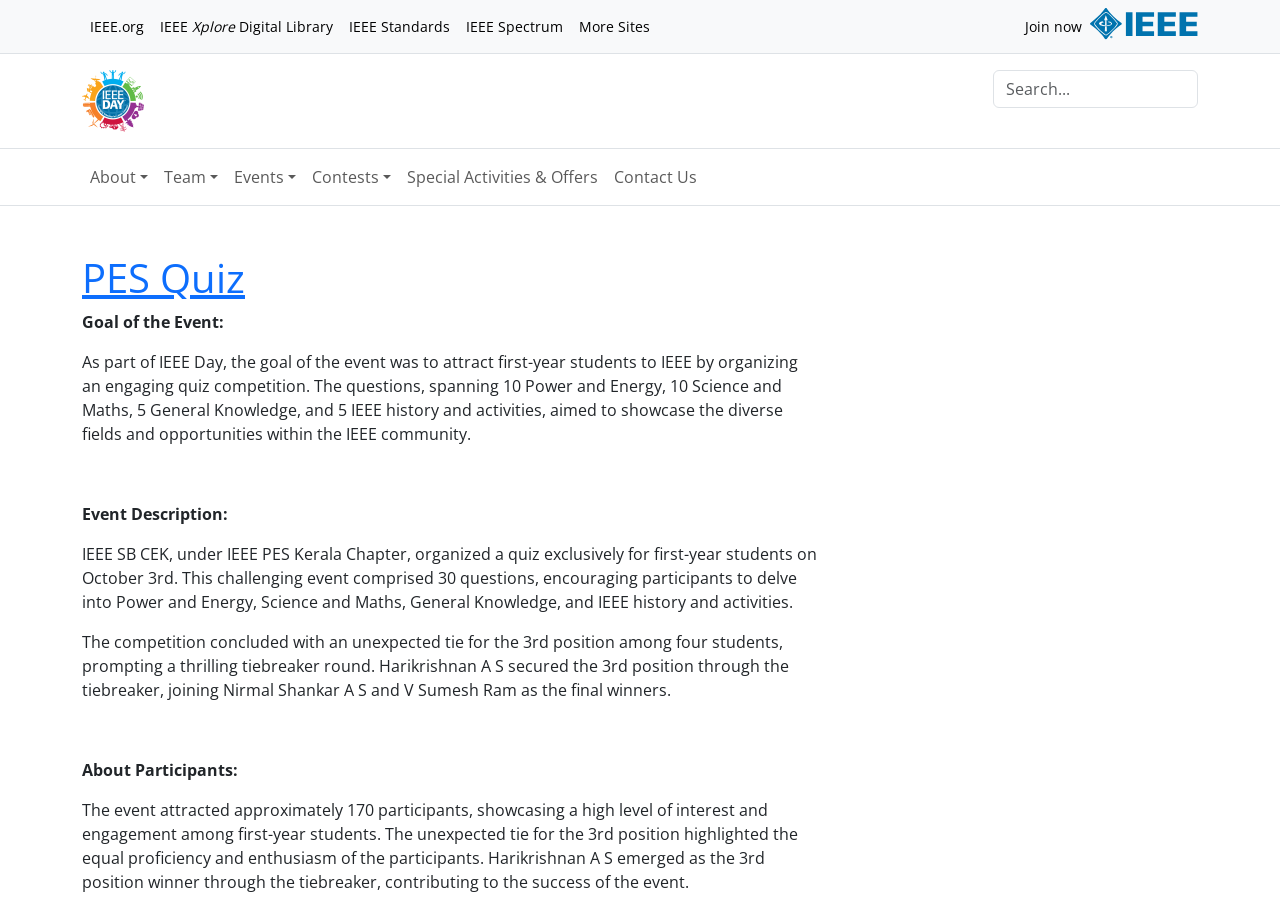What was the outcome of the tiebreaker round?
Please provide a comprehensive answer to the question based on the webpage screenshot.

The competition concluded with an unexpected tie for the 3rd position among four students, prompting a thrilling tiebreaker round. Harikrishnan A S secured the 3rd position through the tiebreaker, joining Nirmal Shankar A S and V Sumesh Ram as the final winners.